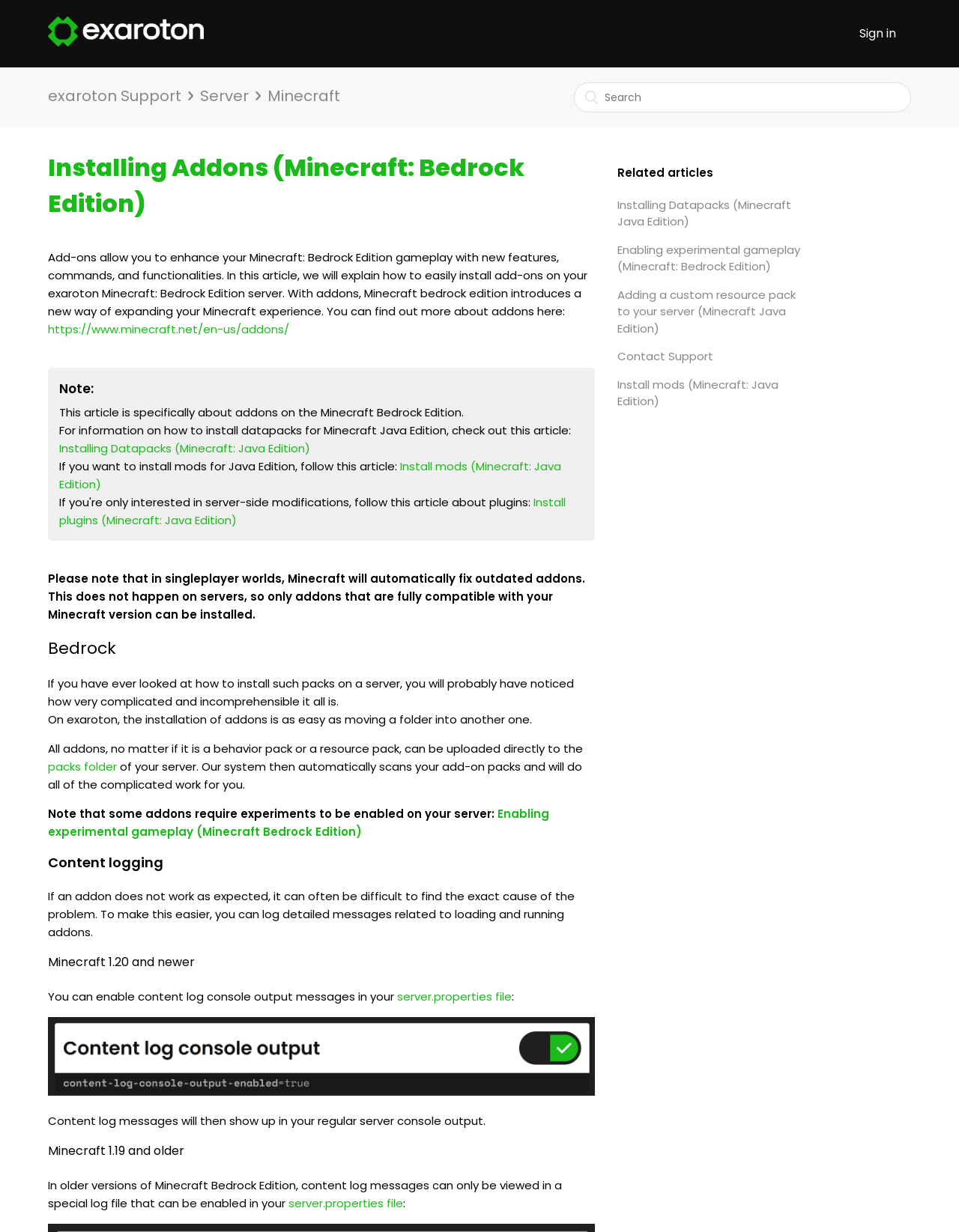Where can add-ons be uploaded on the server?
Please provide a full and detailed response to the question.

The webpage states that all add-ons, regardless of whether they are behavior packs or resource packs, can be uploaded directly to the packs folder of the server.